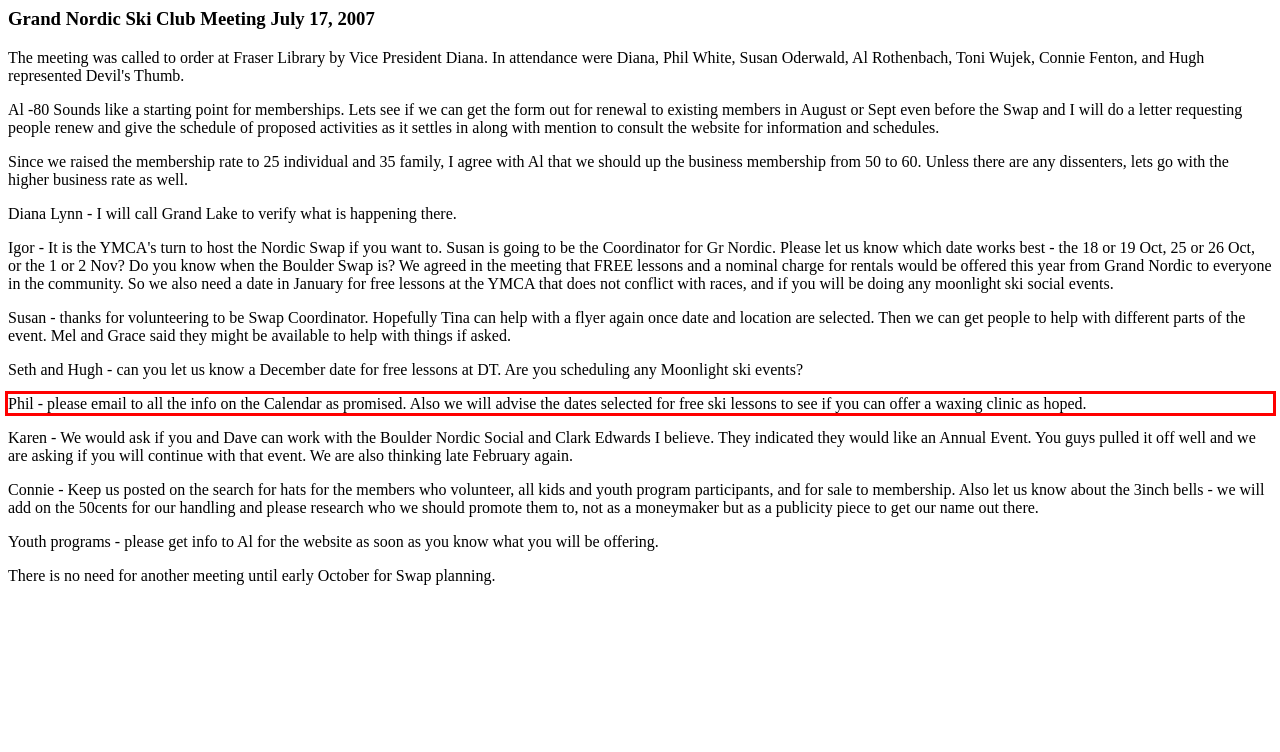Within the screenshot of a webpage, identify the red bounding box and perform OCR to capture the text content it contains.

Phil - please email to all the info on the Calendar as promised. Also we will advise the dates selected for free ski lessons to see if you can offer a waxing clinic as hoped.